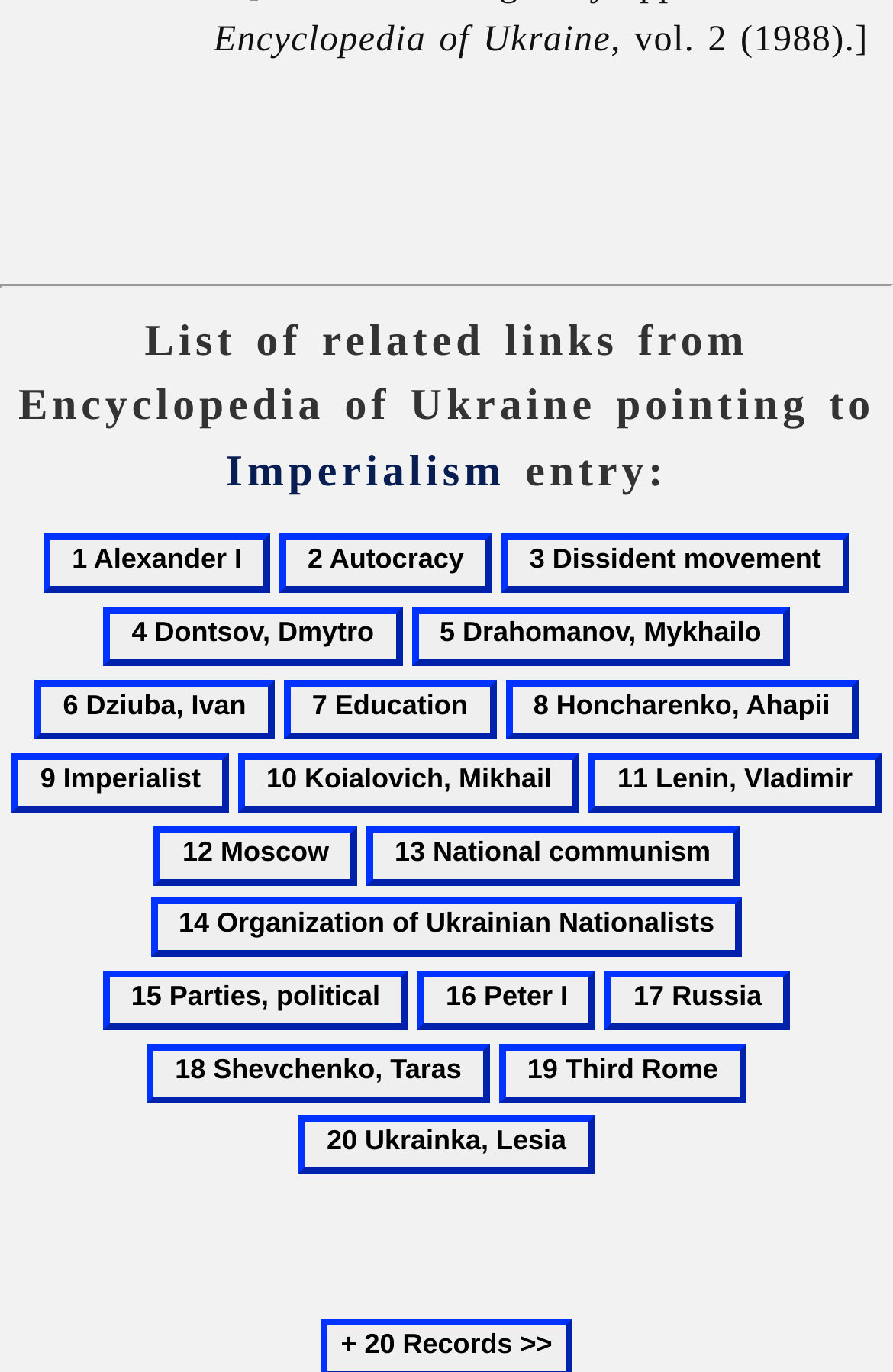Give a concise answer of one word or phrase to the question: 
How many records are there in total?

More than 20